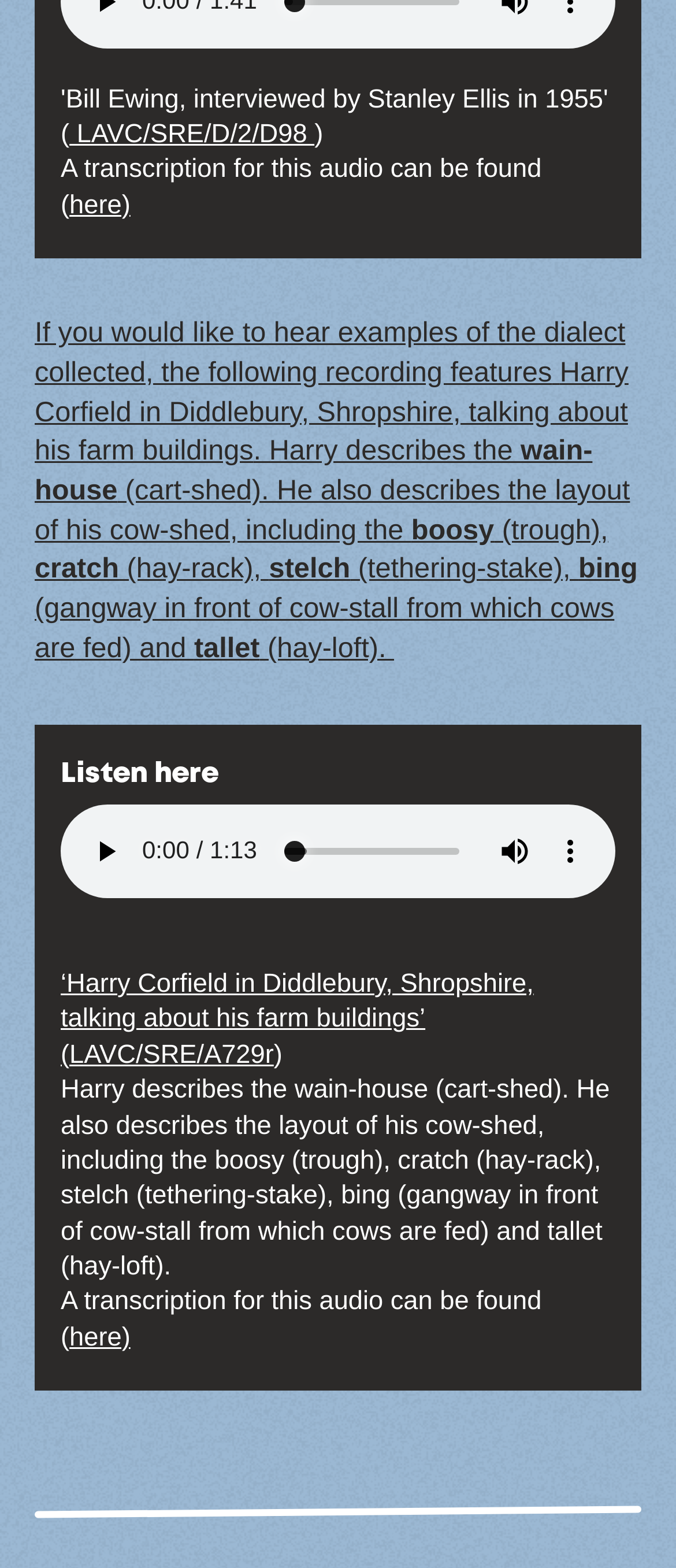Please give a one-word or short phrase response to the following question: 
What is the purpose of the slider?

Audio time scrubber